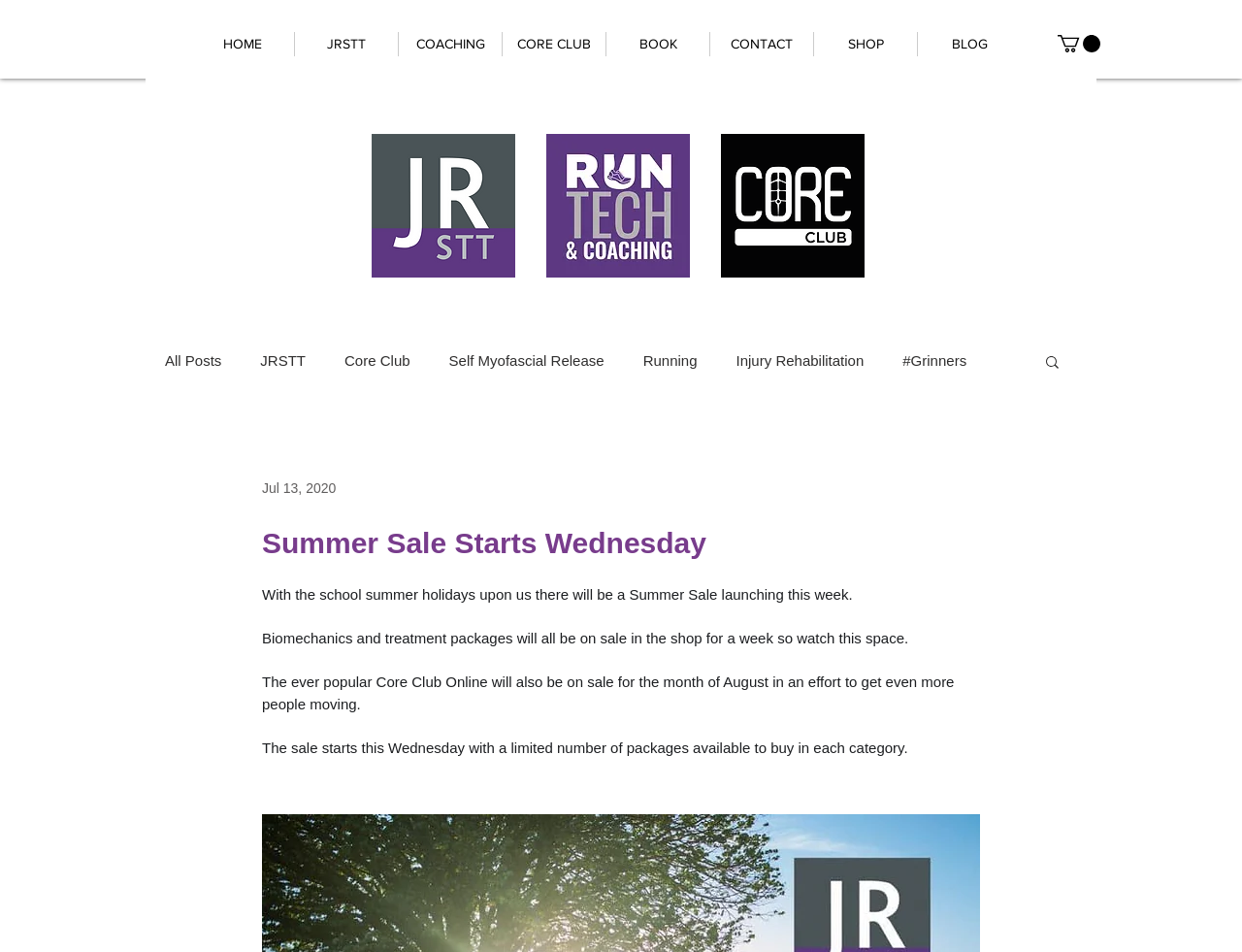What is the position of the 'SHOP' link?
Provide a fully detailed and comprehensive answer to the question.

I looked at the navigation section and found the 'SHOP' link, which is located on the right side of the navigation.